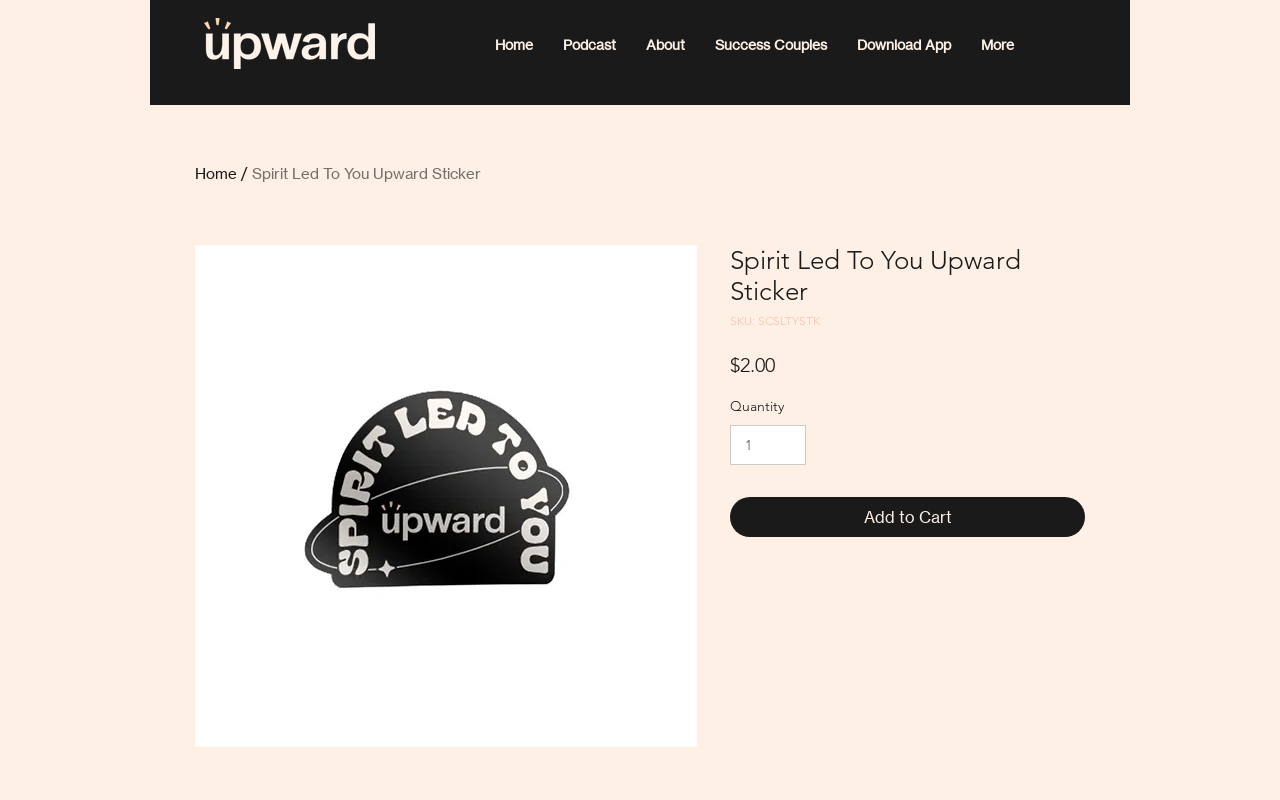Please identify the bounding box coordinates of the element's region that needs to be clicked to fulfill the following instruction: "View the home page". The bounding box coordinates should consist of four float numbers between 0 and 1, i.e., [left, top, right, bottom].

[0.375, 0.038, 0.428, 0.075]